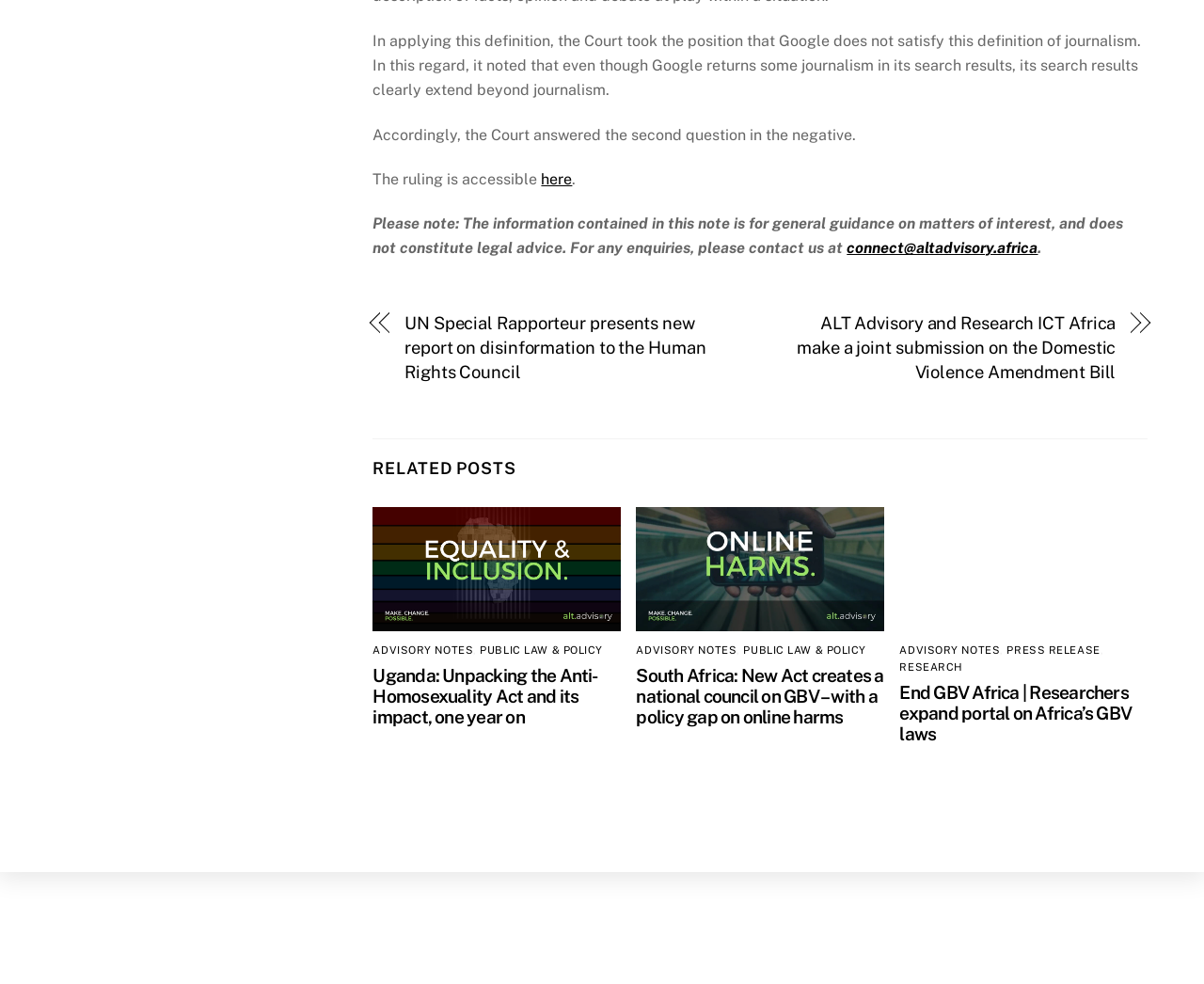Please identify the bounding box coordinates of the clickable area that will fulfill the following instruction: "Read the article about Uganda: Unpacking the Anti-Homosexuality Act and its impact, one year on". The coordinates should be in the format of four float numbers between 0 and 1, i.e., [left, top, right, bottom].

[0.31, 0.676, 0.516, 0.739]